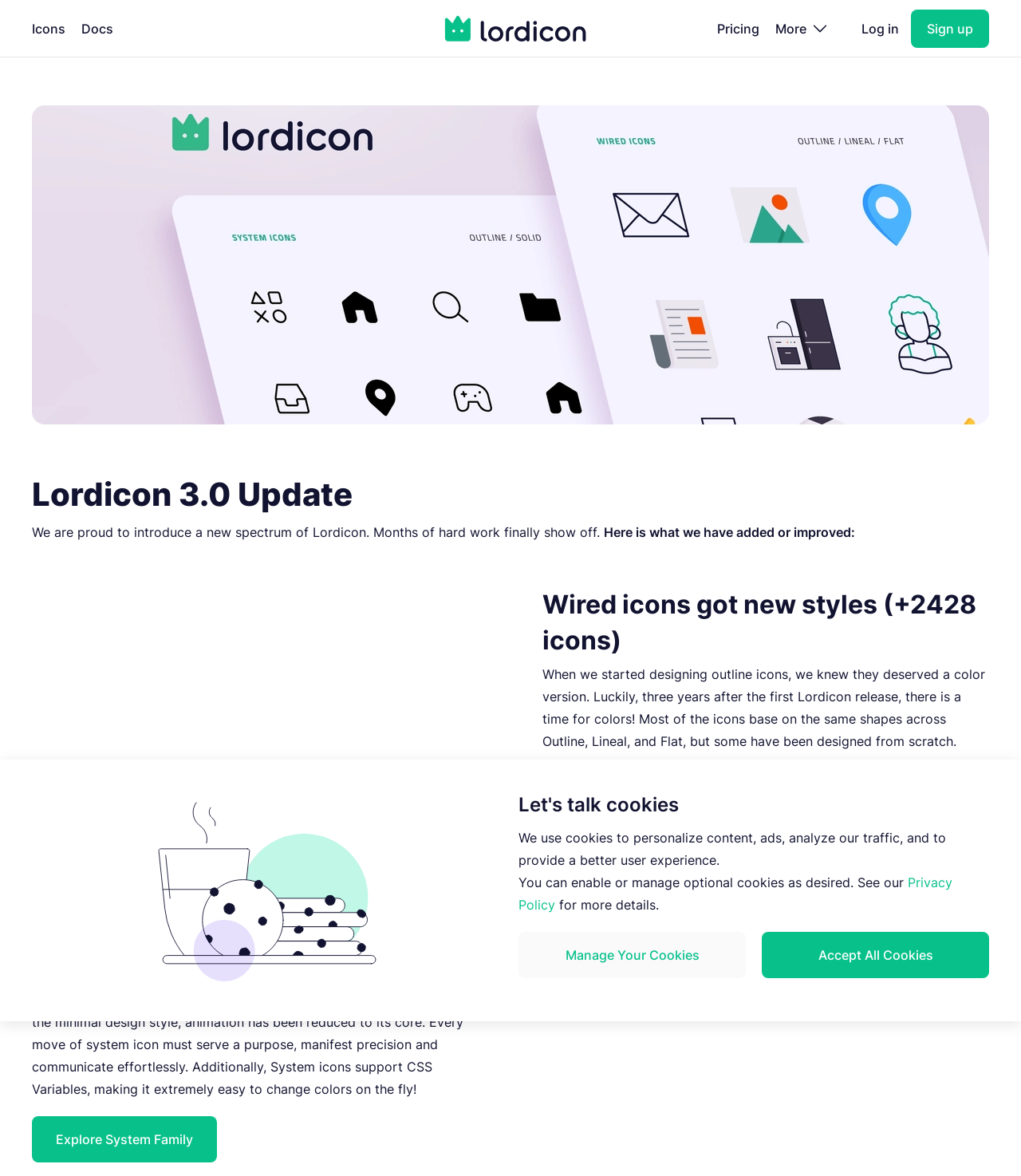Given the description "alt="Madelyn Daley & Associates logo"", determine the bounding box of the corresponding UI element.

None